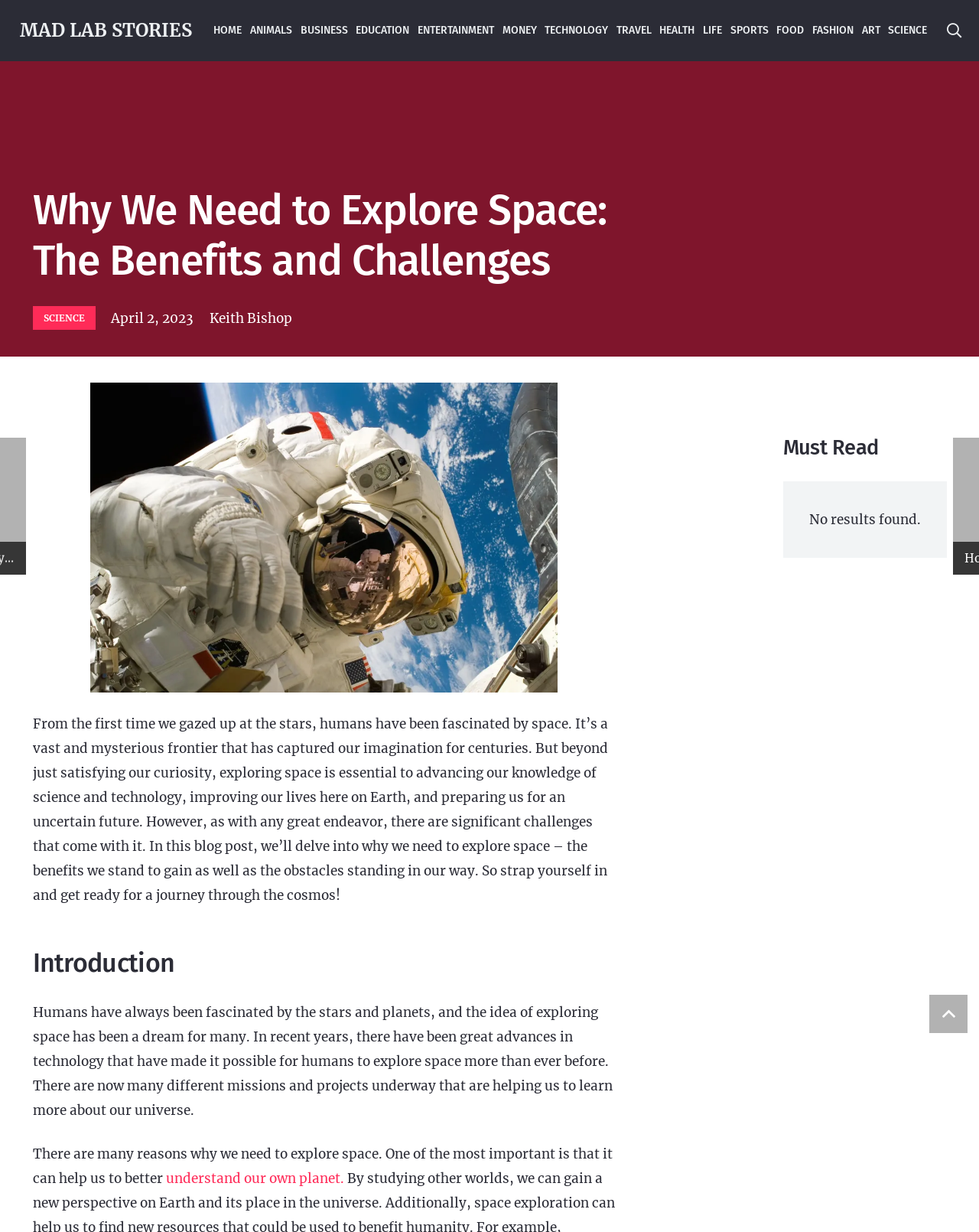Deliver a detailed narrative of the webpage's visual and textual elements.

The webpage is about exploring space, its benefits, and challenges. At the top, there is a navigation menu with 14 links, including "HOME", "ANIMALS", "BUSINESS", and "SCIENCE", among others. Below the navigation menu, there is a heading that reads "Why We Need to Explore Space: The Benefits and Challenges". 

To the right of the heading, there is a link to "SCIENCE" and a timestamp "April 2, 2023". Below the heading, there is a paragraph of text that introduces the topic of space exploration, discussing its importance and the challenges that come with it. 

Further down, there are two more headings, "Introduction" and "Must Read". The "Introduction" section has two paragraphs of text that discuss humanity's fascination with space and the recent advances in technology that have made space exploration possible. 

The "Must Read" section appears to be empty, with a message "No results found." At the very bottom of the page, there is a link to "Back to top".